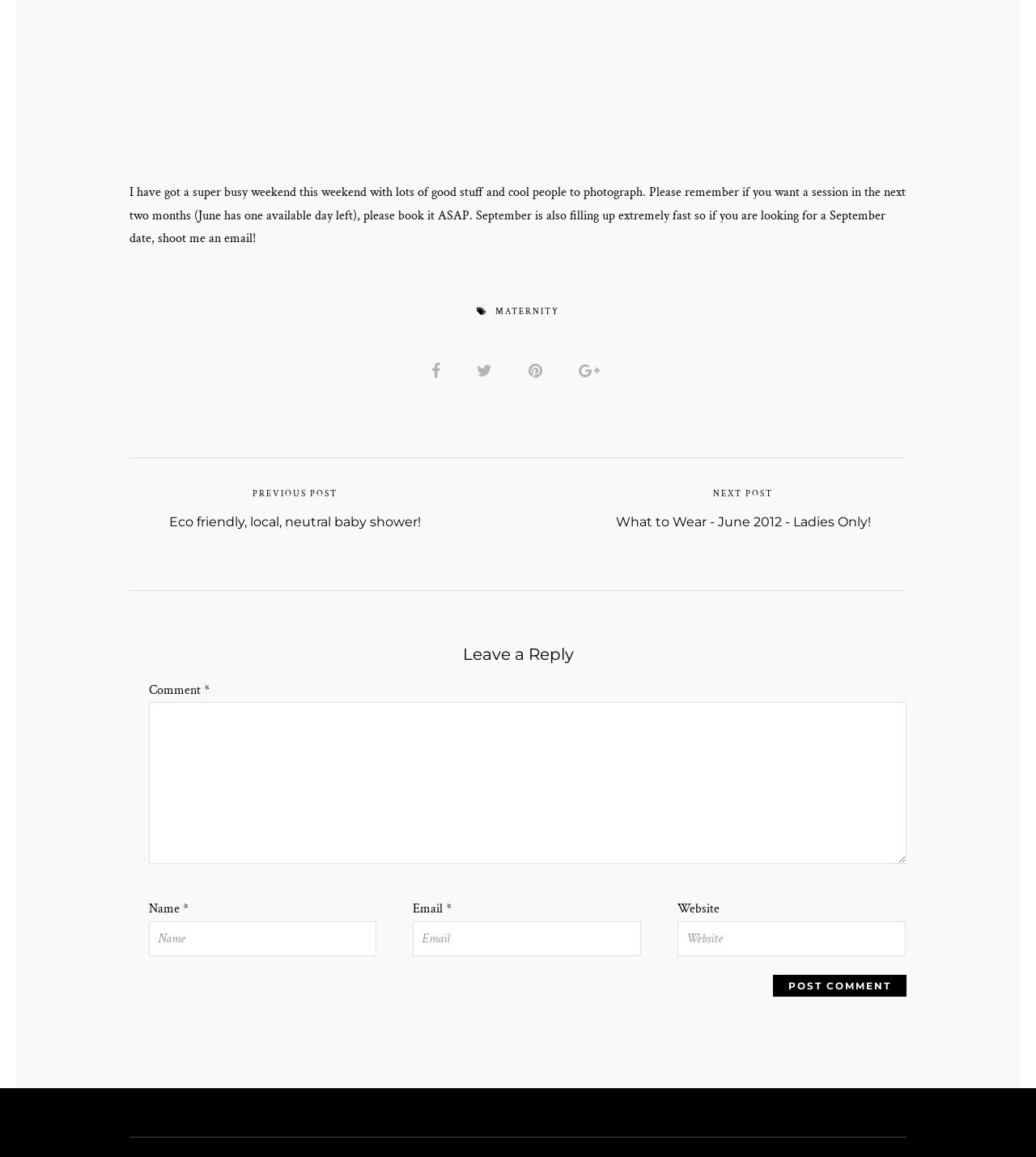Determine the bounding box coordinates for the area that should be clicked to carry out the following instruction: "Enter your comment in the text box".

[0.143, 0.607, 0.875, 0.747]